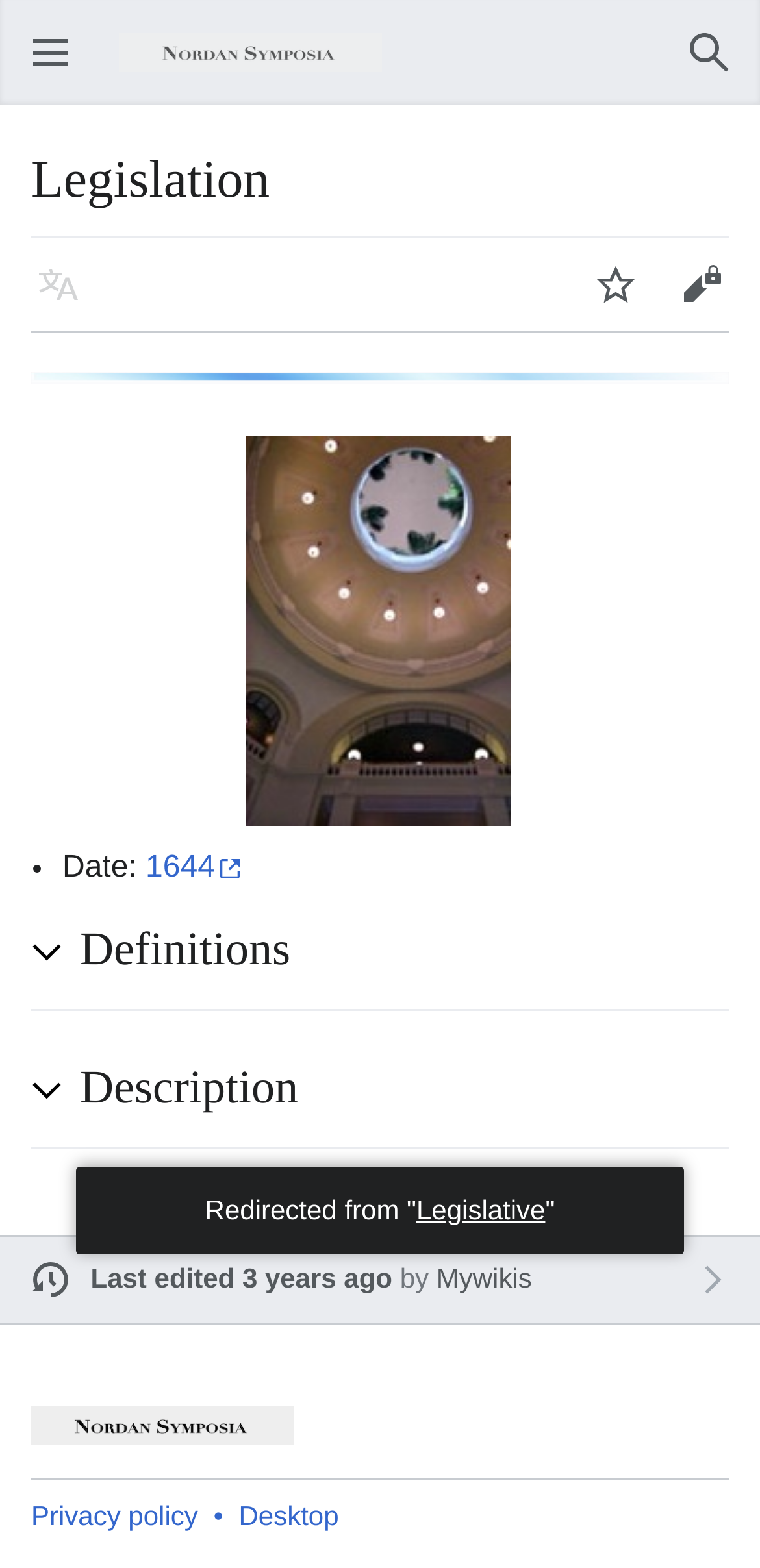Specify the bounding box coordinates for the region that must be clicked to perform the given instruction: "Click the Twitter link".

None